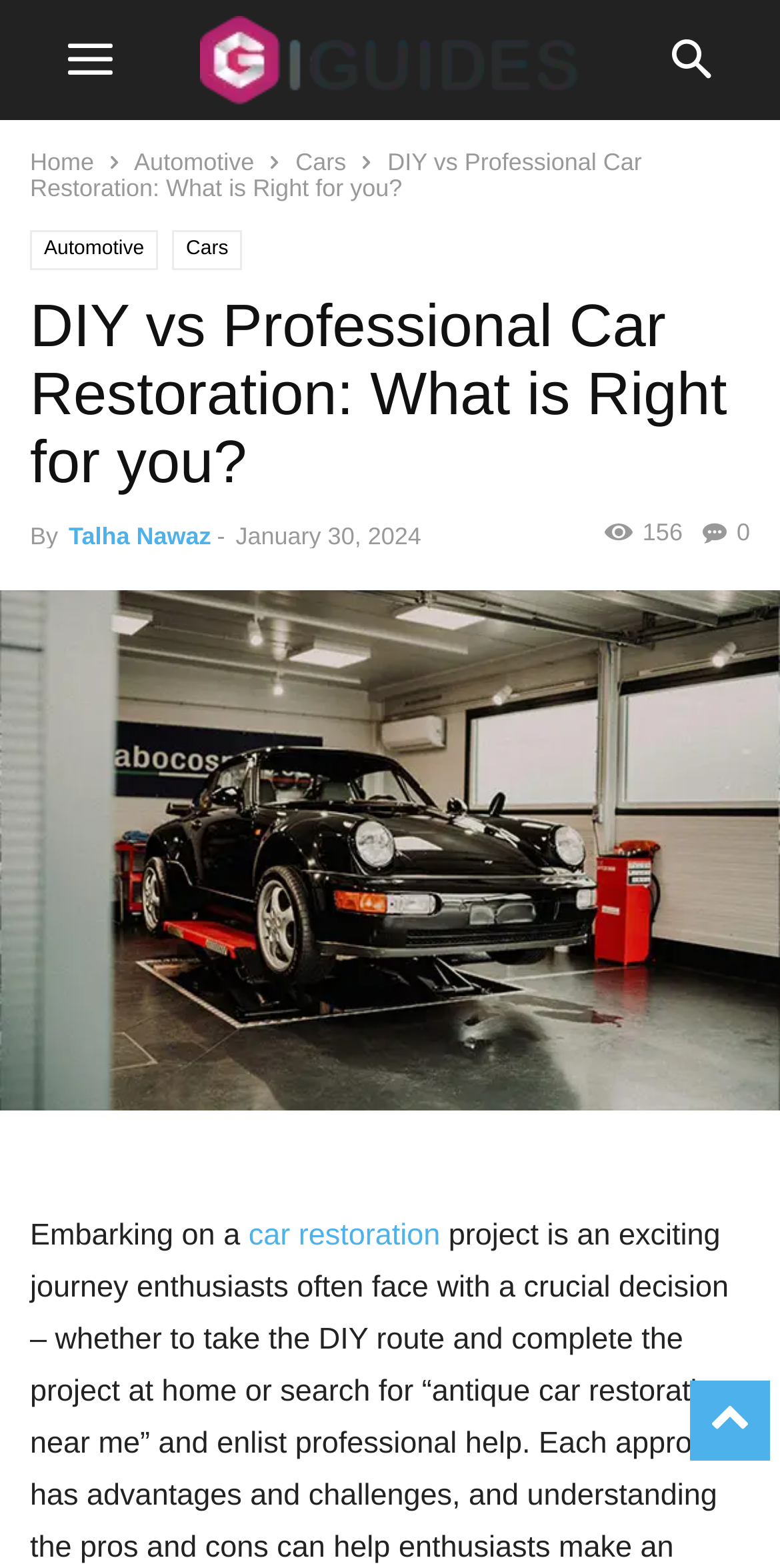Can you pinpoint the bounding box coordinates for the clickable element required for this instruction: "view author profile"? The coordinates should be four float numbers between 0 and 1, i.e., [left, top, right, bottom].

[0.088, 0.333, 0.271, 0.351]